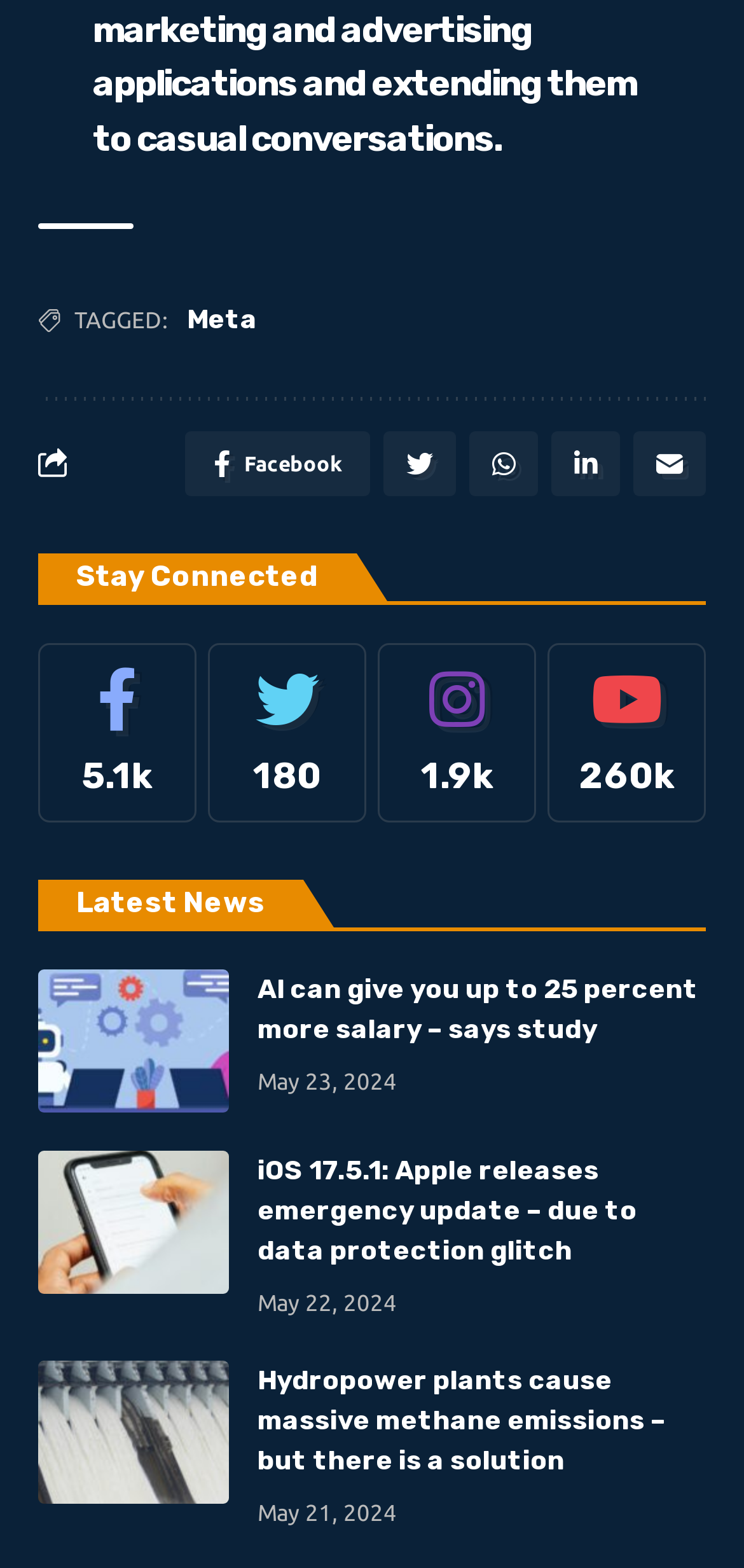What is the date of the news article about iOS 17.5.1?
Carefully analyze the image and provide a detailed answer to the question.

The date of the news article about iOS 17.5.1 can be found next to the article heading, which is 'May 22, 2024'.